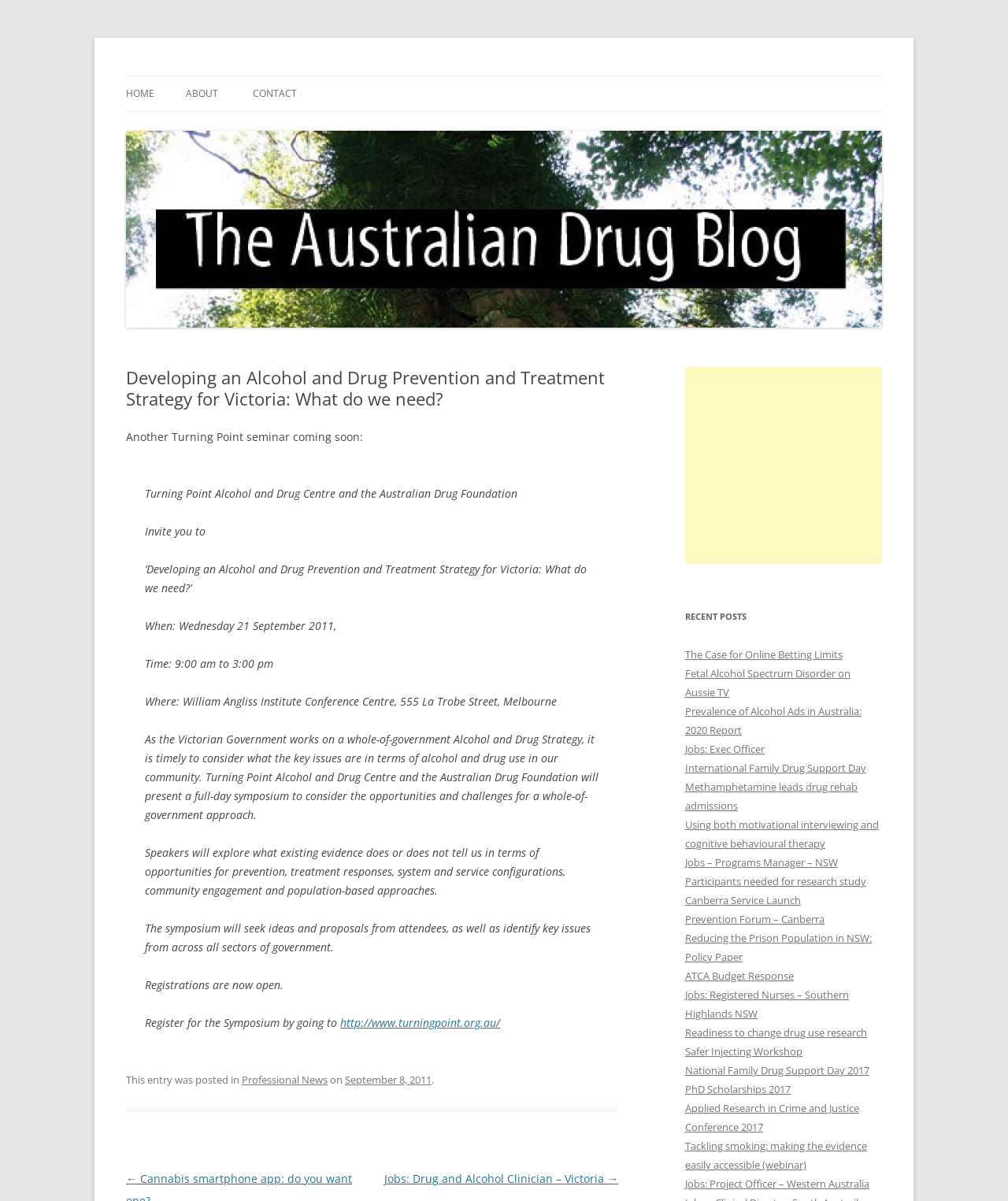Find and extract the text of the primary heading on the webpage.

Australian Drug Blog